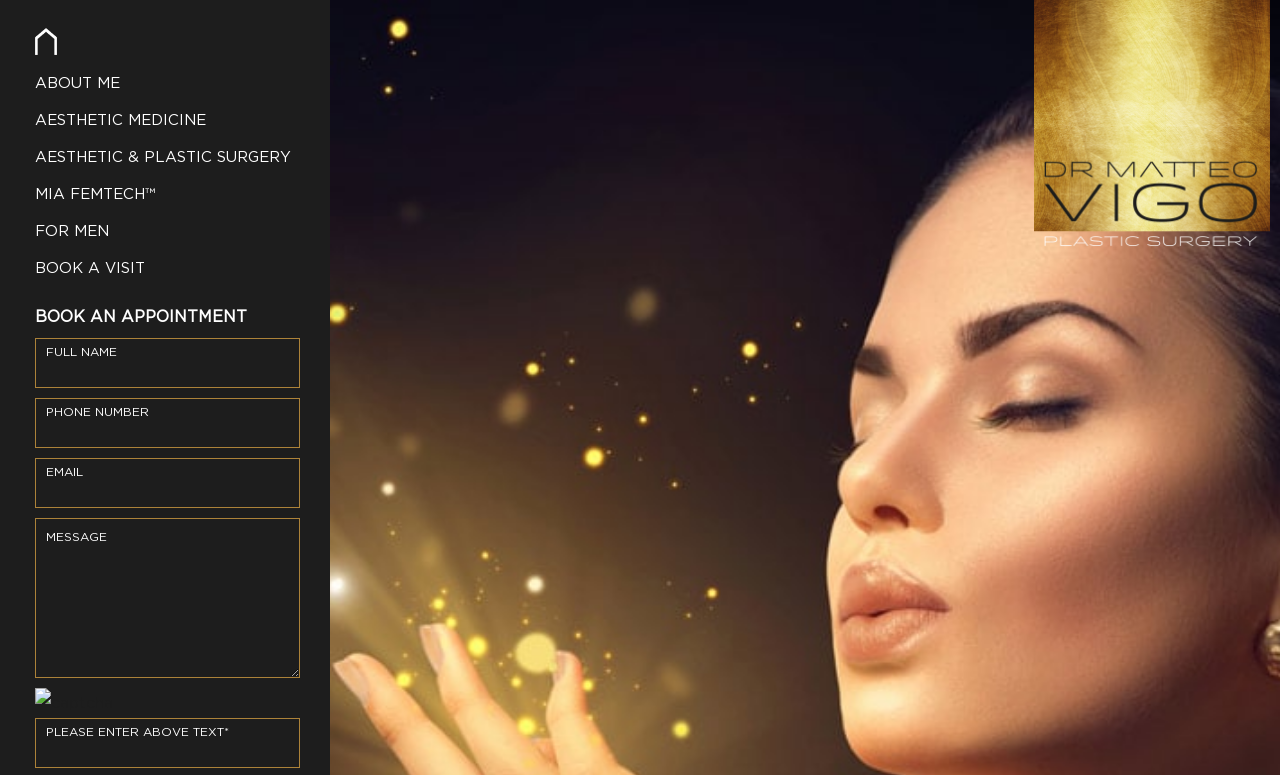Write a detailed summary of the webpage, including text, images, and layout.

The webpage is about Breast Augmentation in Dubai, with a focus on preparing for surgery. At the top of the page, there is a large image of Dr. Matteo Vigo, a Plastic & Reconstructive Surgeon. Below the image, there is a navigation menu with links to various sections, including "Home", "ABOUT ME", "AESTHETIC MEDICINE", "AESTHETIC & PLASTIC SURGERY", "MIA FEMTECH™", "FOR MEN", and "BOOK A VISIT". 

On the left side of the page, there is a prominent call-to-action section with a heading "BOOK AN APPOINTMENT". This section contains four text boxes for users to input their full name, phone number, email, and message. Below the text boxes, there is an image of a captcha and another text box to enter the captcha text. 

The overall layout of the page is organized, with clear headings and concise text. The image of Dr. Matteo Vigo takes up a significant portion of the top section, while the navigation menu and call-to-action section are neatly arranged below.